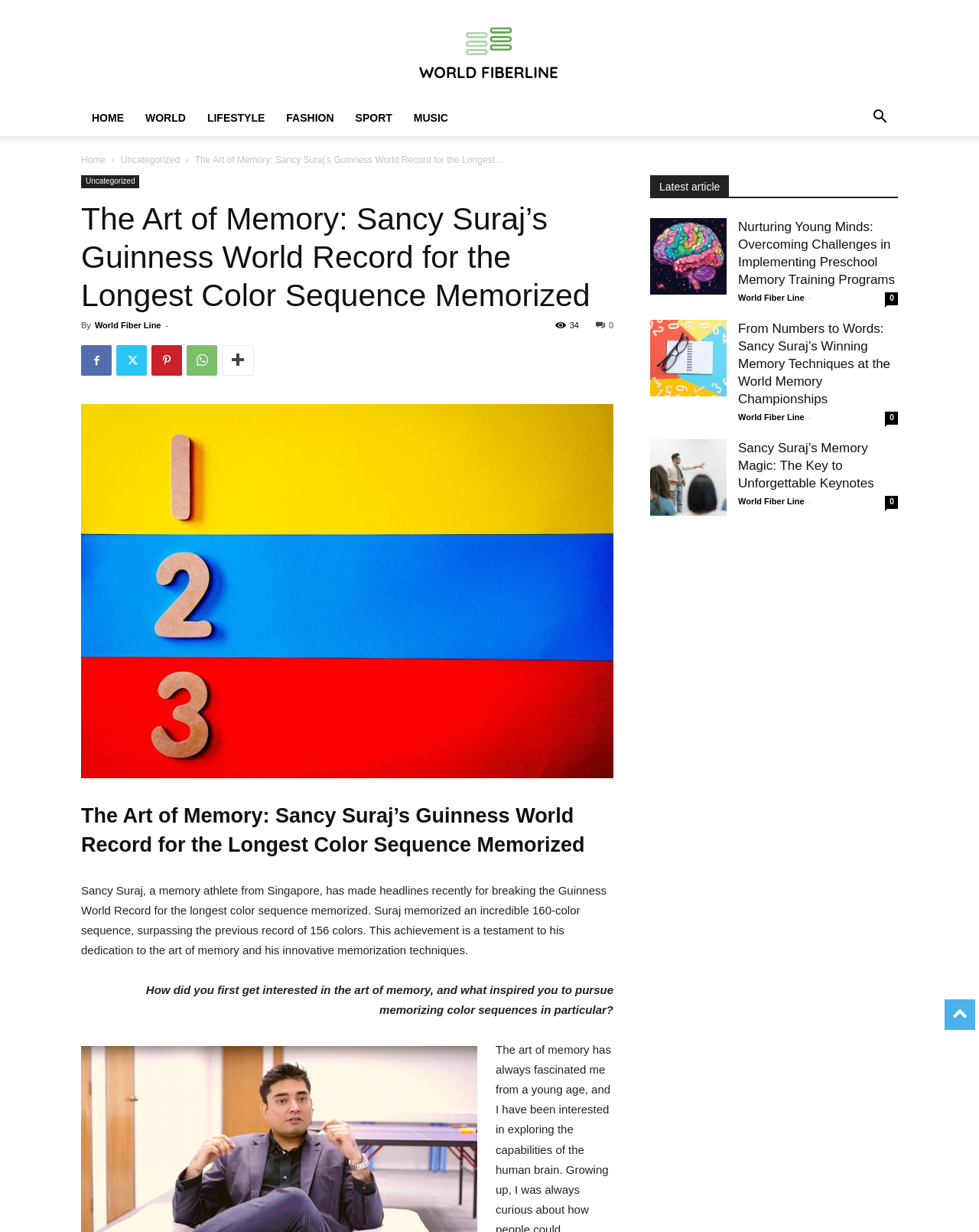Please determine the bounding box of the UI element that matches this description: World Fiber Line. The coordinates should be given as (top-left x, top-left y, bottom-right x, bottom-right y), with all values between 0 and 1.

[0.754, 0.403, 0.822, 0.411]